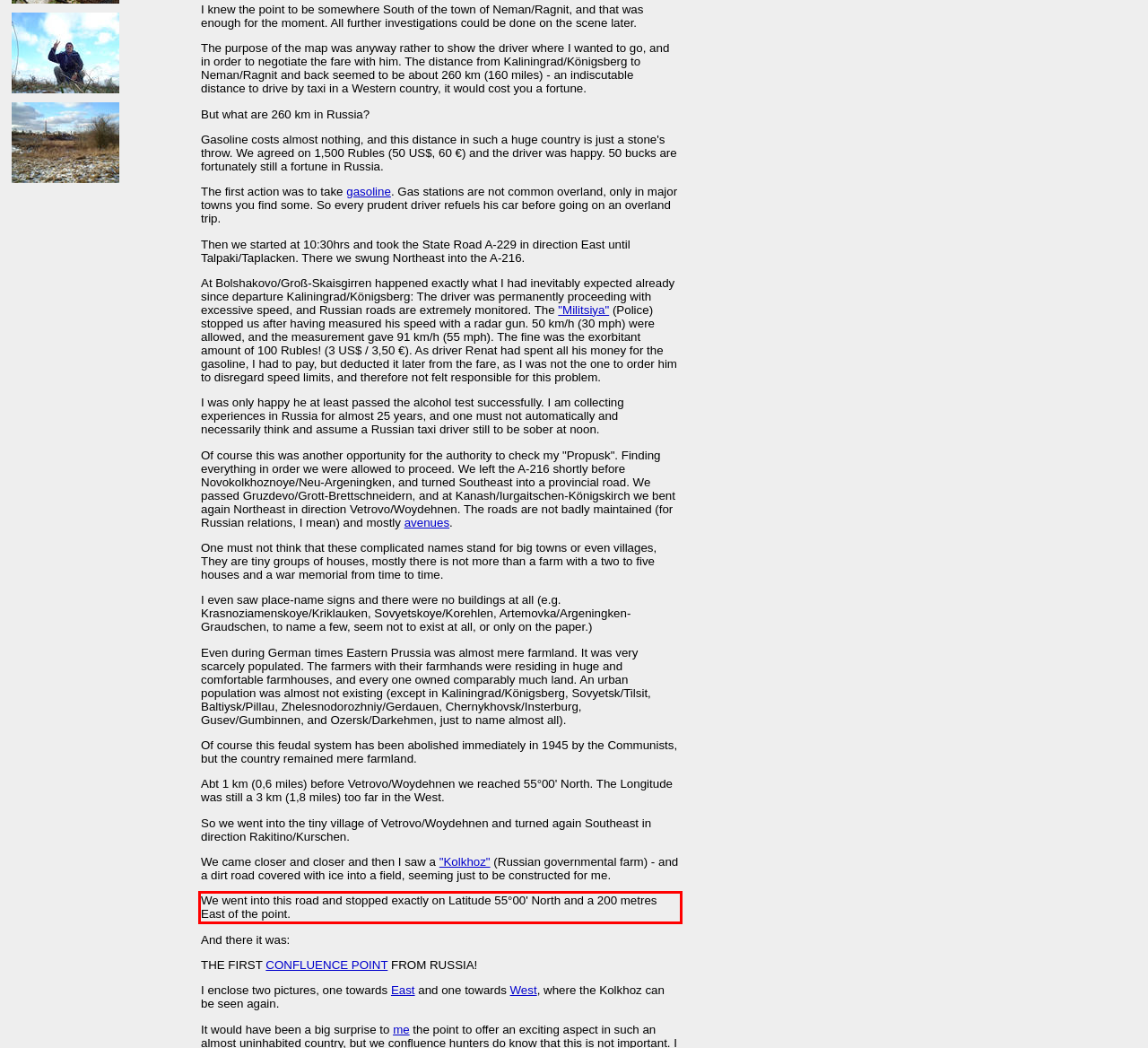The screenshot you have been given contains a UI element surrounded by a red rectangle. Use OCR to read and extract the text inside this red rectangle.

We went into this road and stopped exactly on Latitude 55°00' North and a 200 metres East of the point.